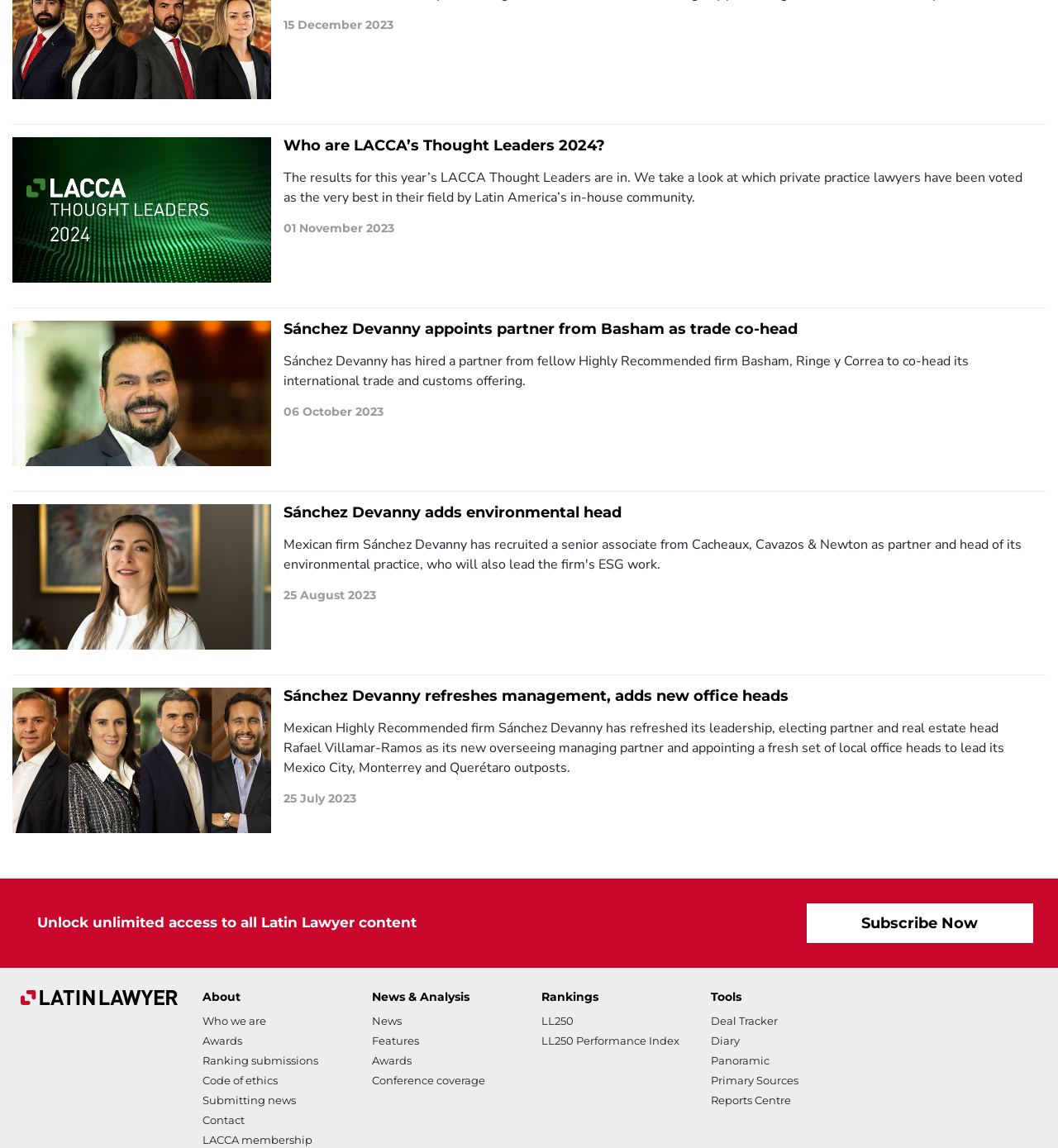What is the date of the first news article?
Please give a detailed and elaborate answer to the question.

I found the date by looking at the first news article on the webpage, which has a heading 'Who are LACCA’s Thought Leaders 2024?' and a date '15 December 2023' below it.